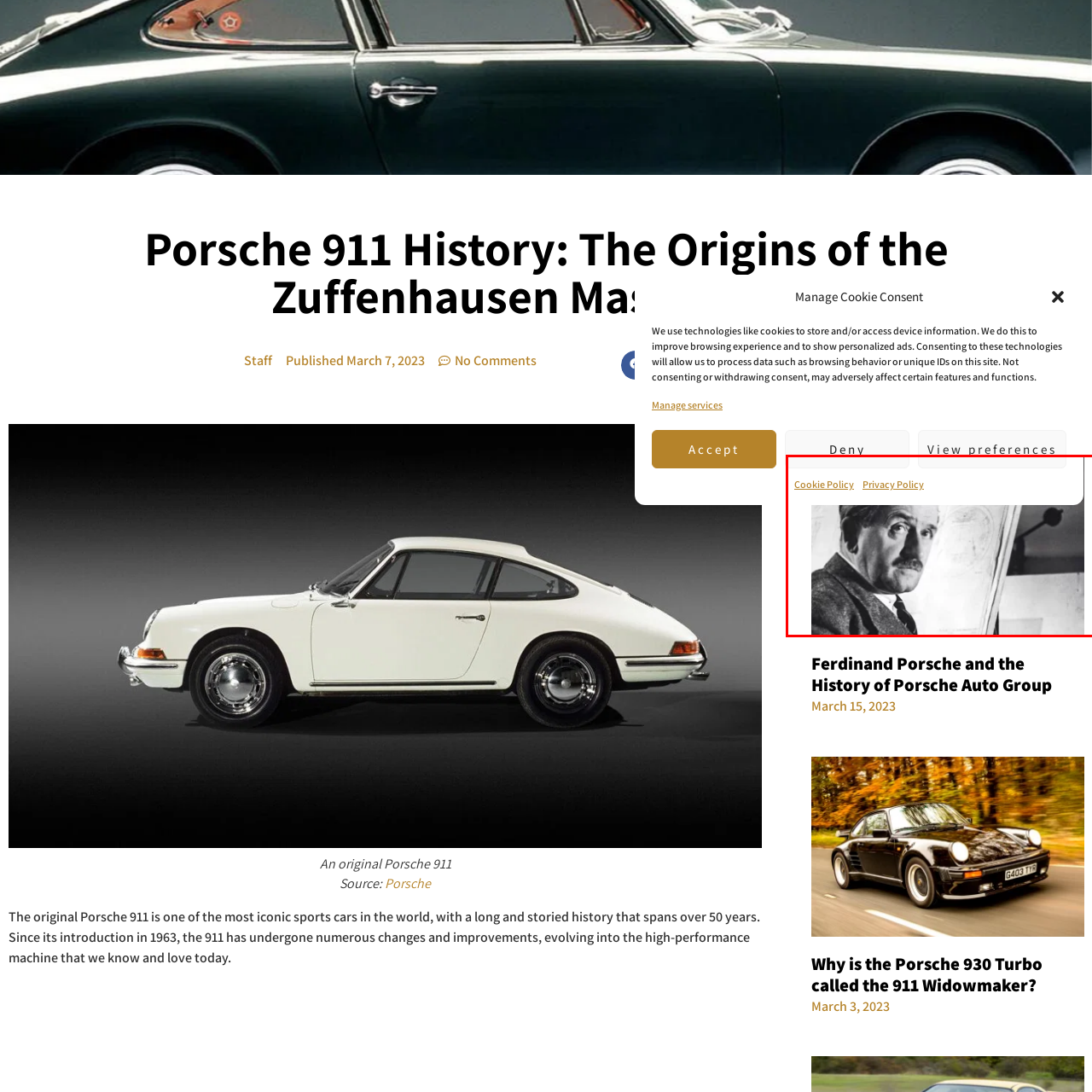Check the picture within the red bounding box and provide a brief answer using one word or phrase: What is hinted at in the background?

Design sketches or plans